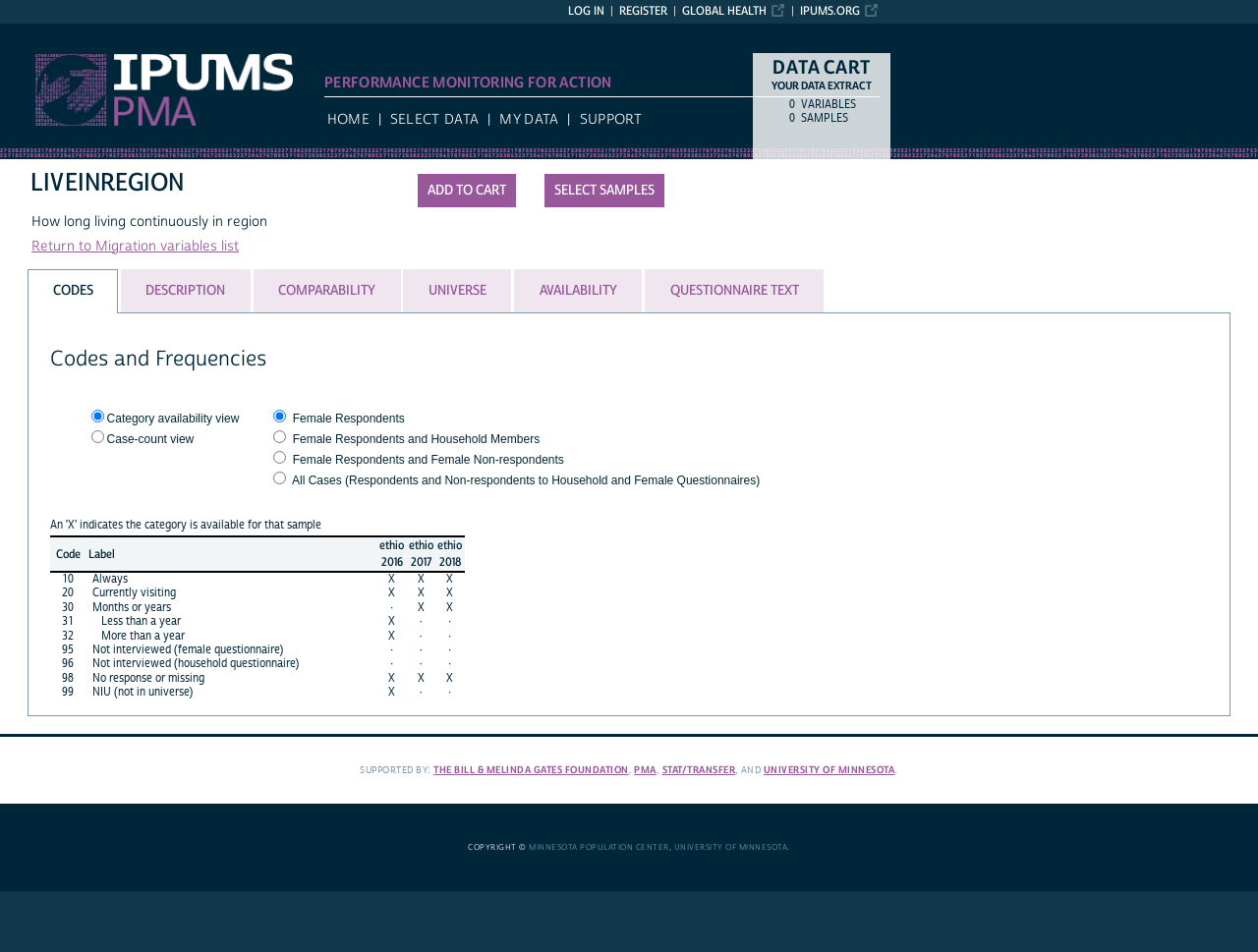Please identify the coordinates of the bounding box for the clickable region that will accomplish this instruction: "Select the 'DESCRIPTION' tab".

[0.096, 0.282, 0.199, 0.328]